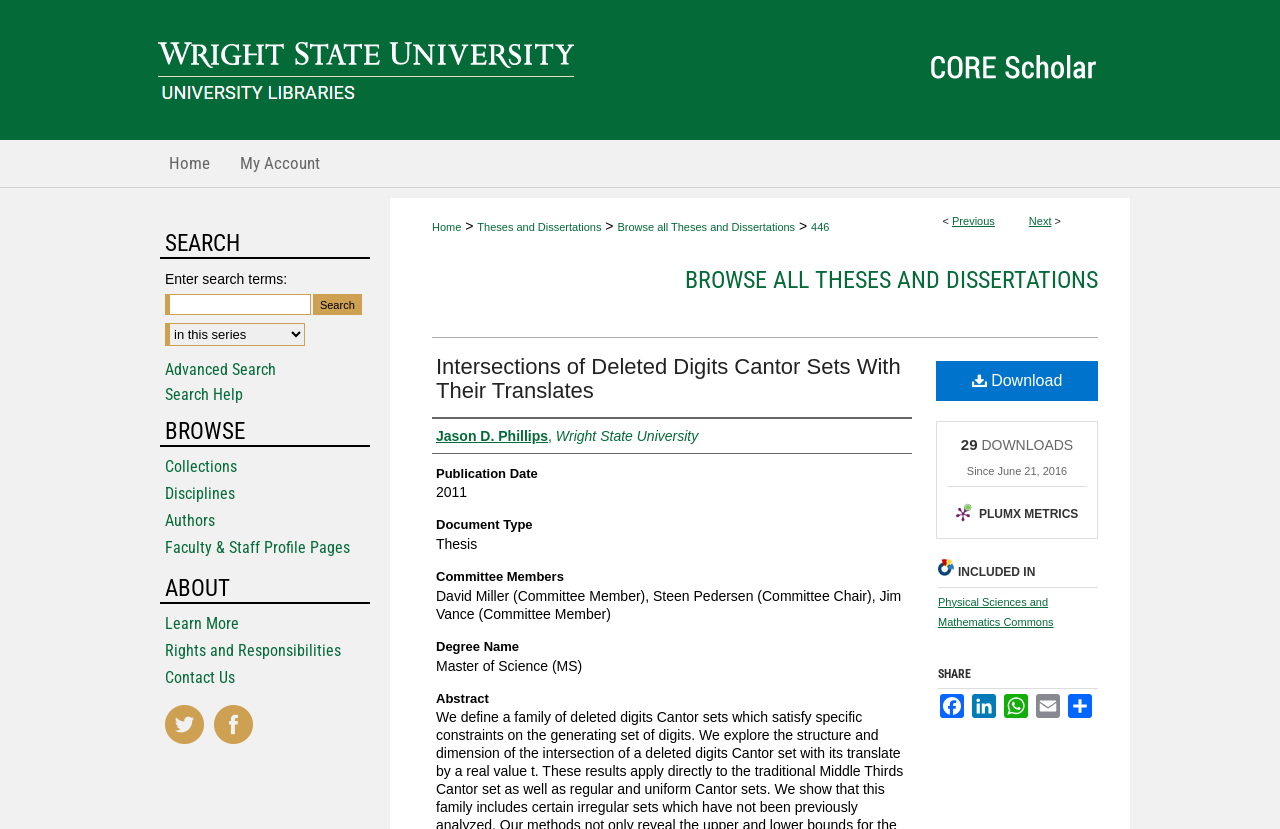How many committee members are there?
Relying on the image, give a concise answer in one word or a brief phrase.

3